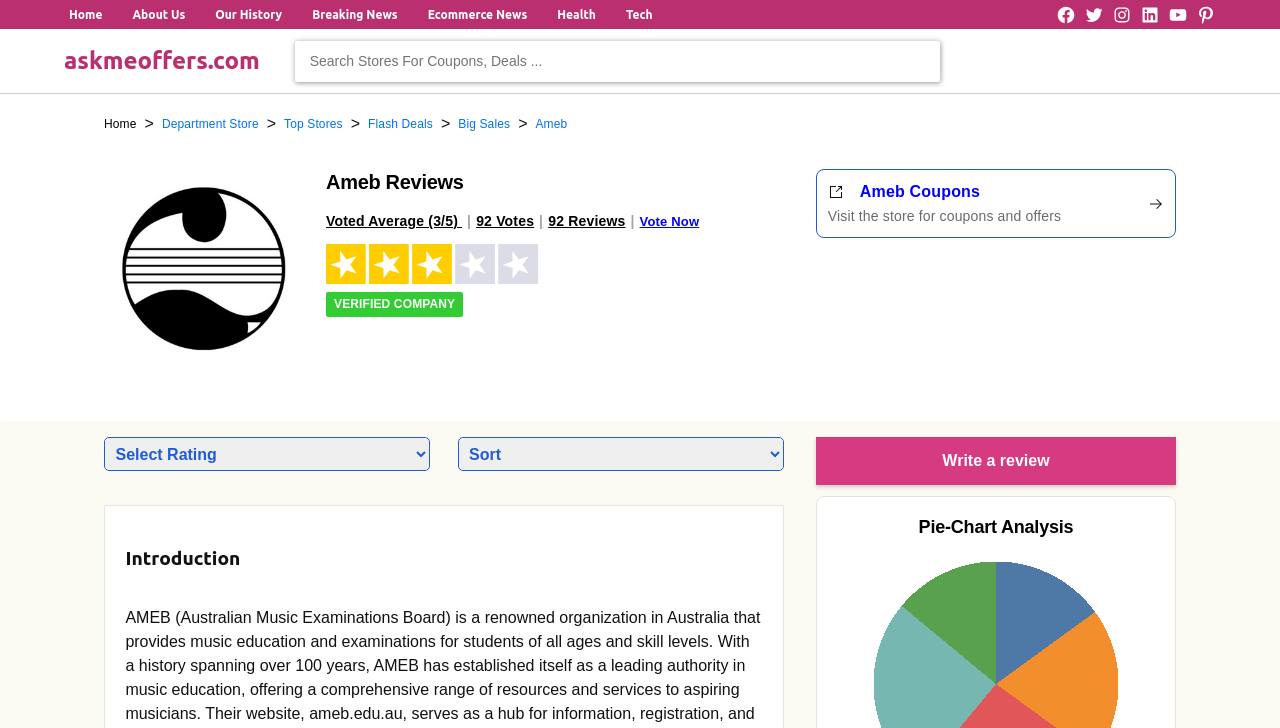Highlight the bounding box coordinates of the element that should be clicked to carry out the following instruction: "View Ameb Reviews". The coordinates must be given as four float numbers ranging from 0 to 1, i.e., [left, top, right, bottom].

[0.081, 0.232, 0.236, 0.504]